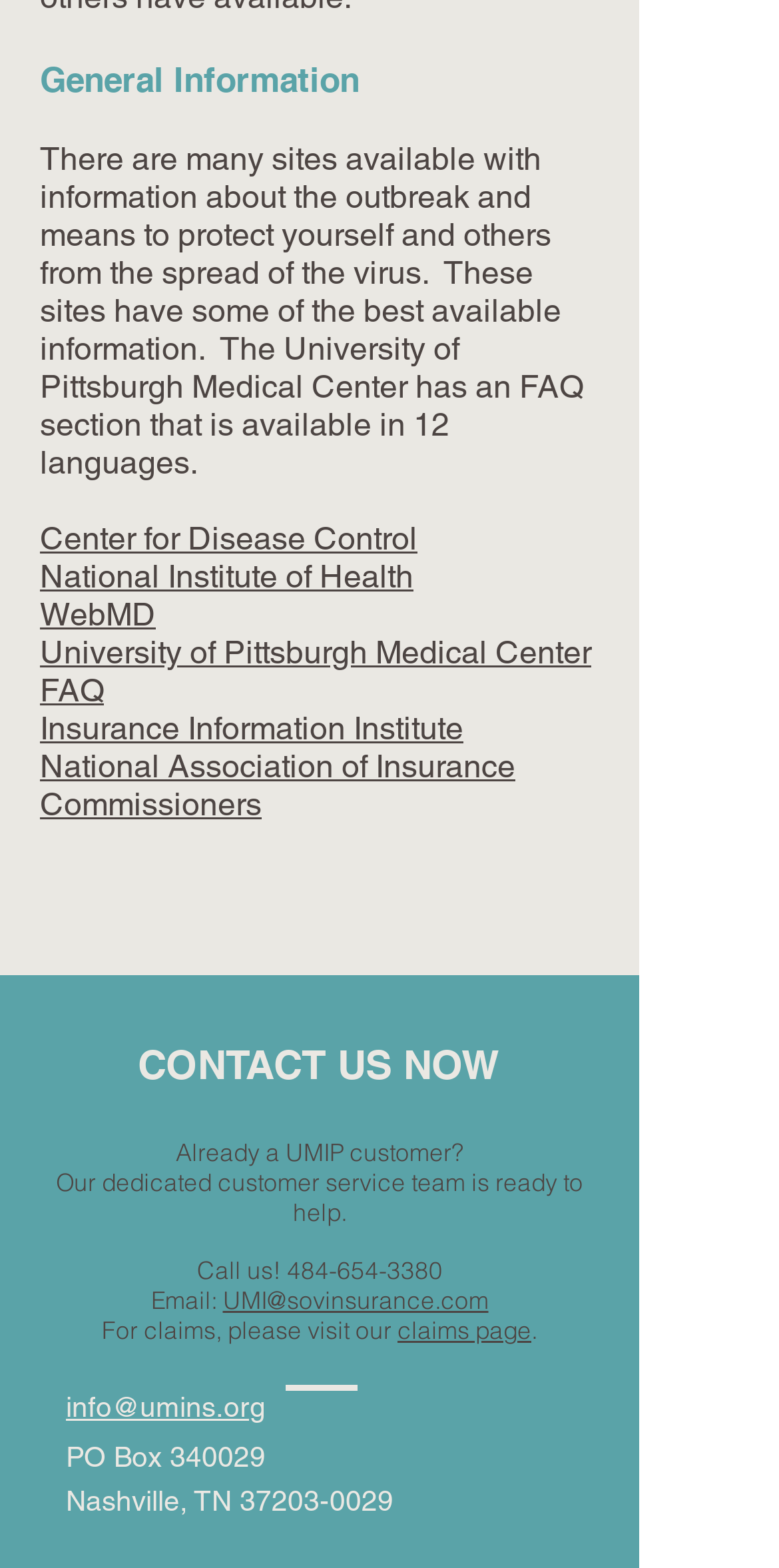Please identify the bounding box coordinates of the area that needs to be clicked to fulfill the following instruction: "Visit the claims page."

[0.51, 0.839, 0.682, 0.858]